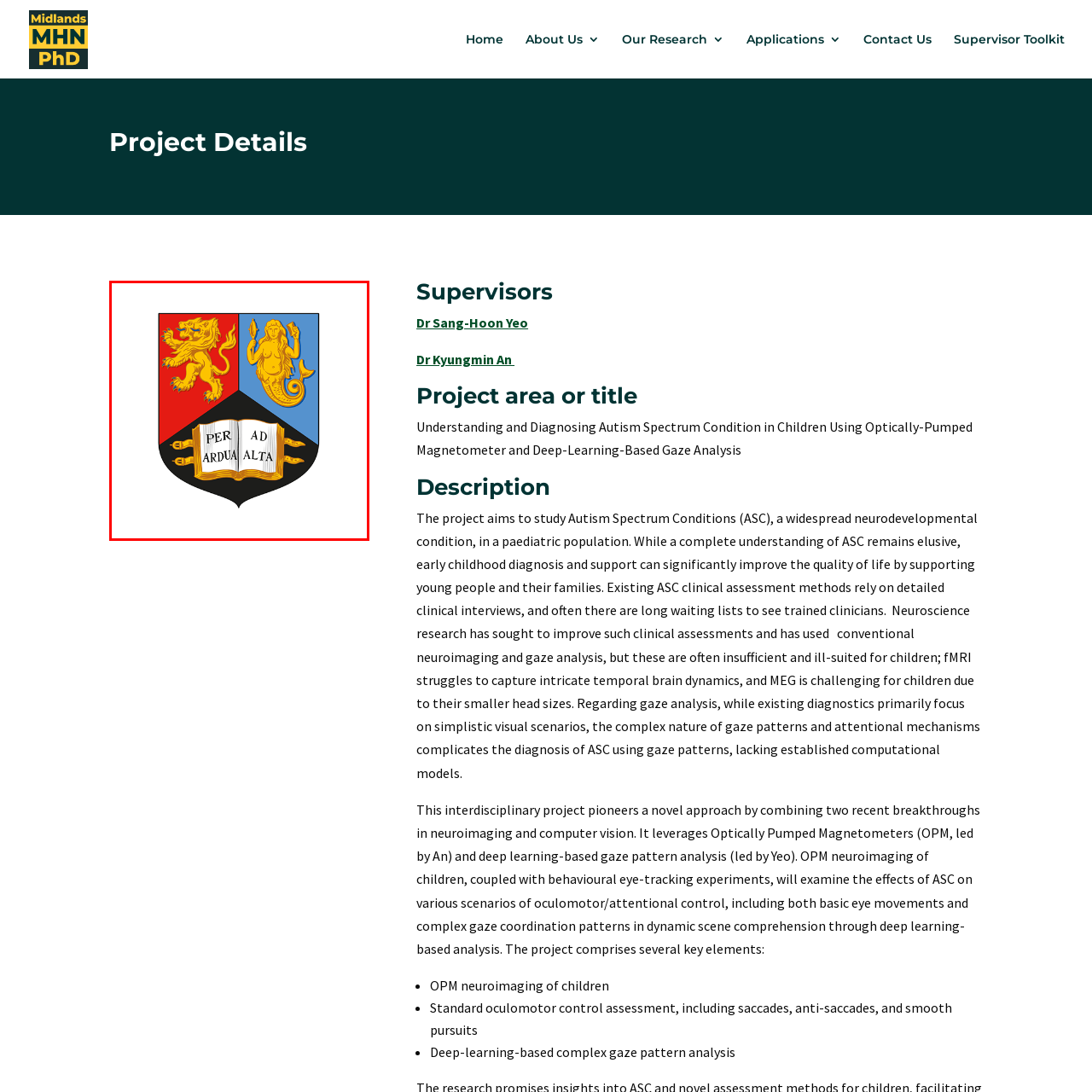Provide a detailed narrative of the image inside the red-bordered section.

The image features the official emblem of the University of Birmingham, which is characterized by a shield divided into four quadrants. The upper left section displays a golden lion on a red background, symbolizing strength and courage. The upper right quadrant features a mermaid holding a mirror, representing beauty and knowledge, set against a blue backdrop. The lower section of the shield showcases an ancient book with the Latin phrase "Per Ardua Ad Alta," which translates to "Through Struggles to Greatness," on a black field. This emblem reflects the university's rich history and commitment to academic excellence.